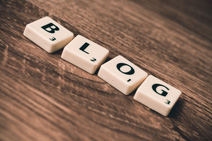Provide your answer to the question using just one word or phrase: What is the likely topic of the 'IHRA Blog'?

International Holocaust Remembrance Alliance